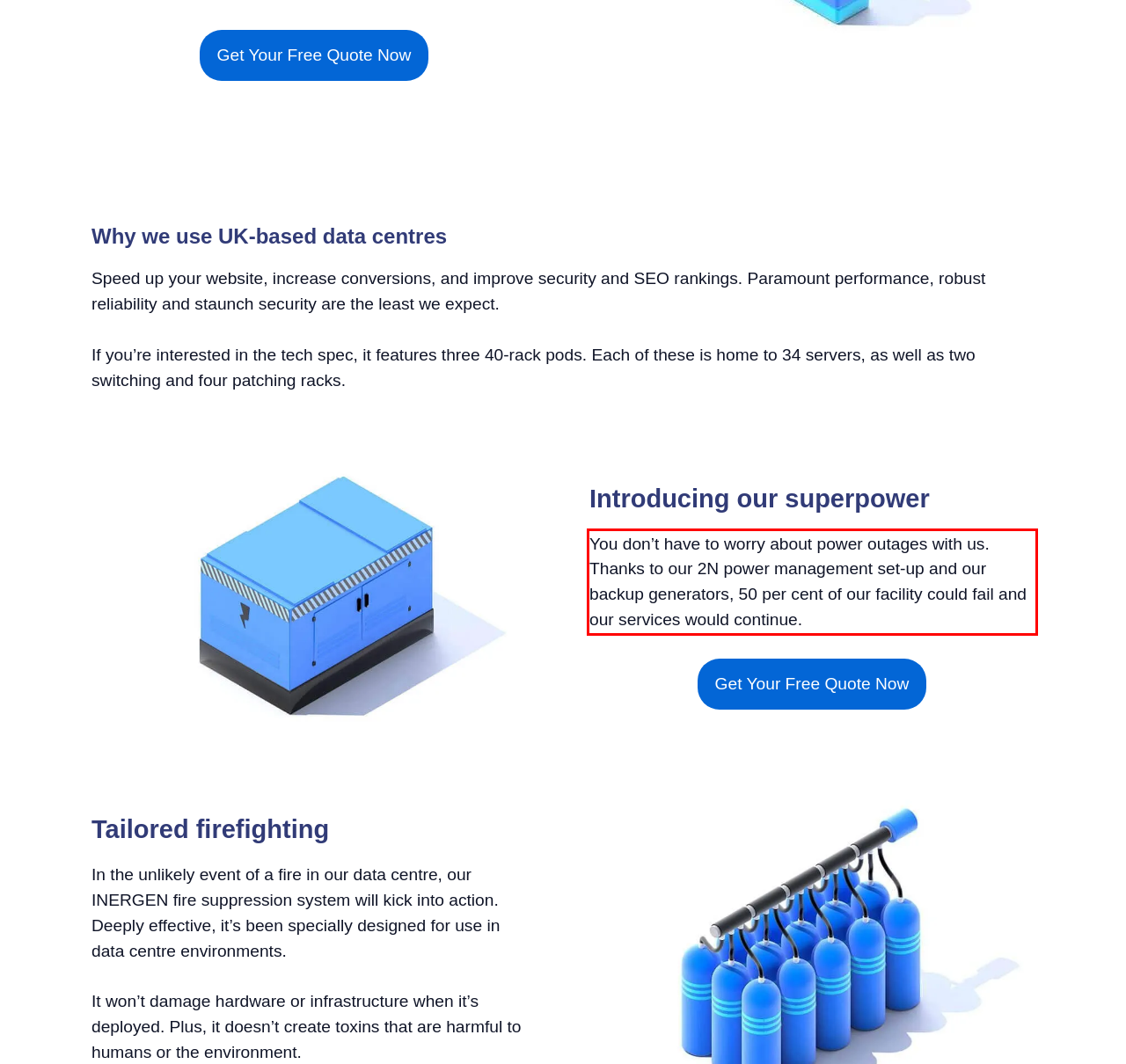Please identify and extract the text content from the UI element encased in a red bounding box on the provided webpage screenshot.

You don’t have to worry about power outages with us. Thanks to our 2N power management set-up and our backup generators, 50 per cent of our facility could fail and our services would continue.